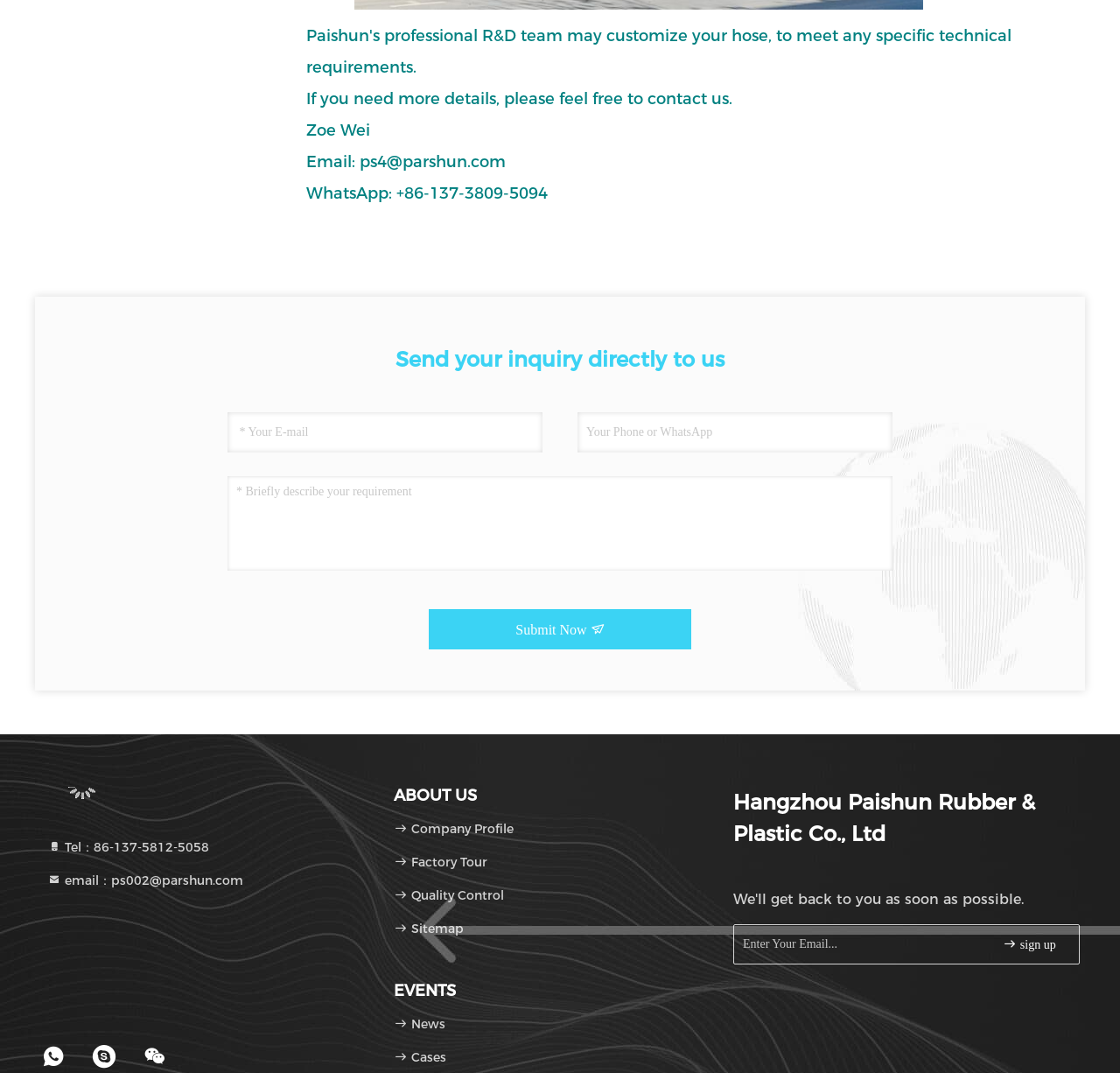Please give the bounding box coordinates of the area that should be clicked to fulfill the following instruction: "Submit your inquiry". The coordinates should be in the format of four float numbers from 0 to 1, i.e., [left, top, right, bottom].

[0.383, 0.568, 0.617, 0.605]